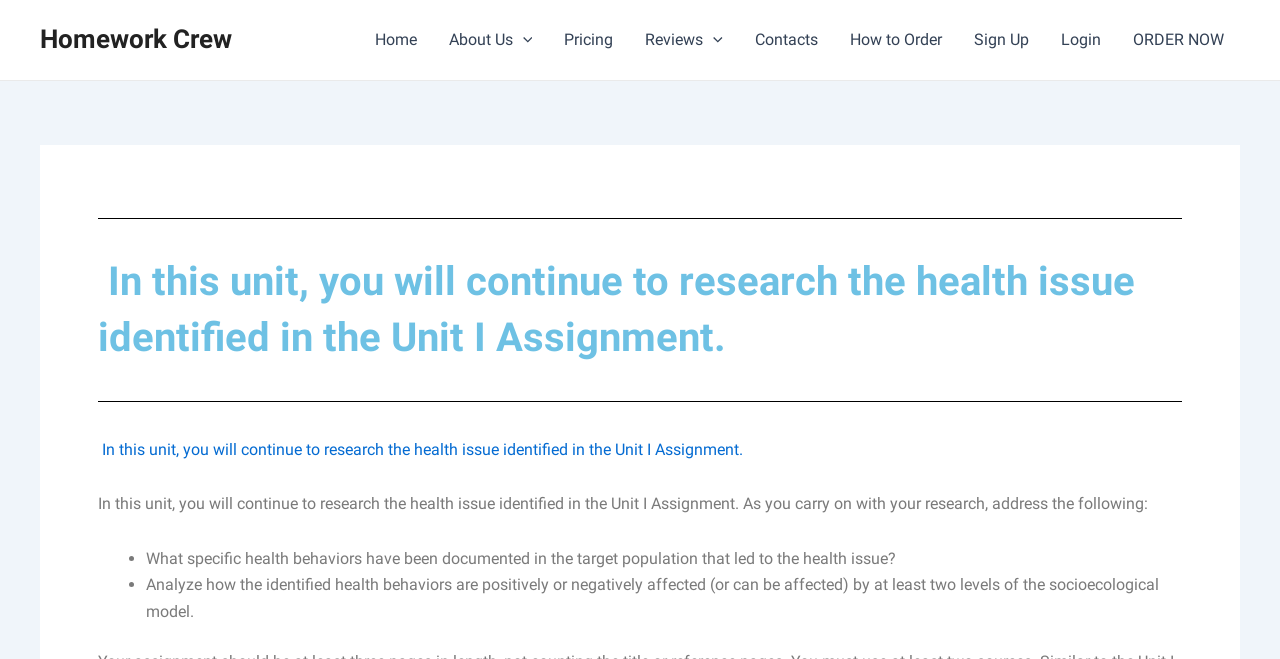Please determine the bounding box coordinates of the element's region to click for the following instruction: "Click on Login".

[0.816, 0.0, 0.873, 0.121]